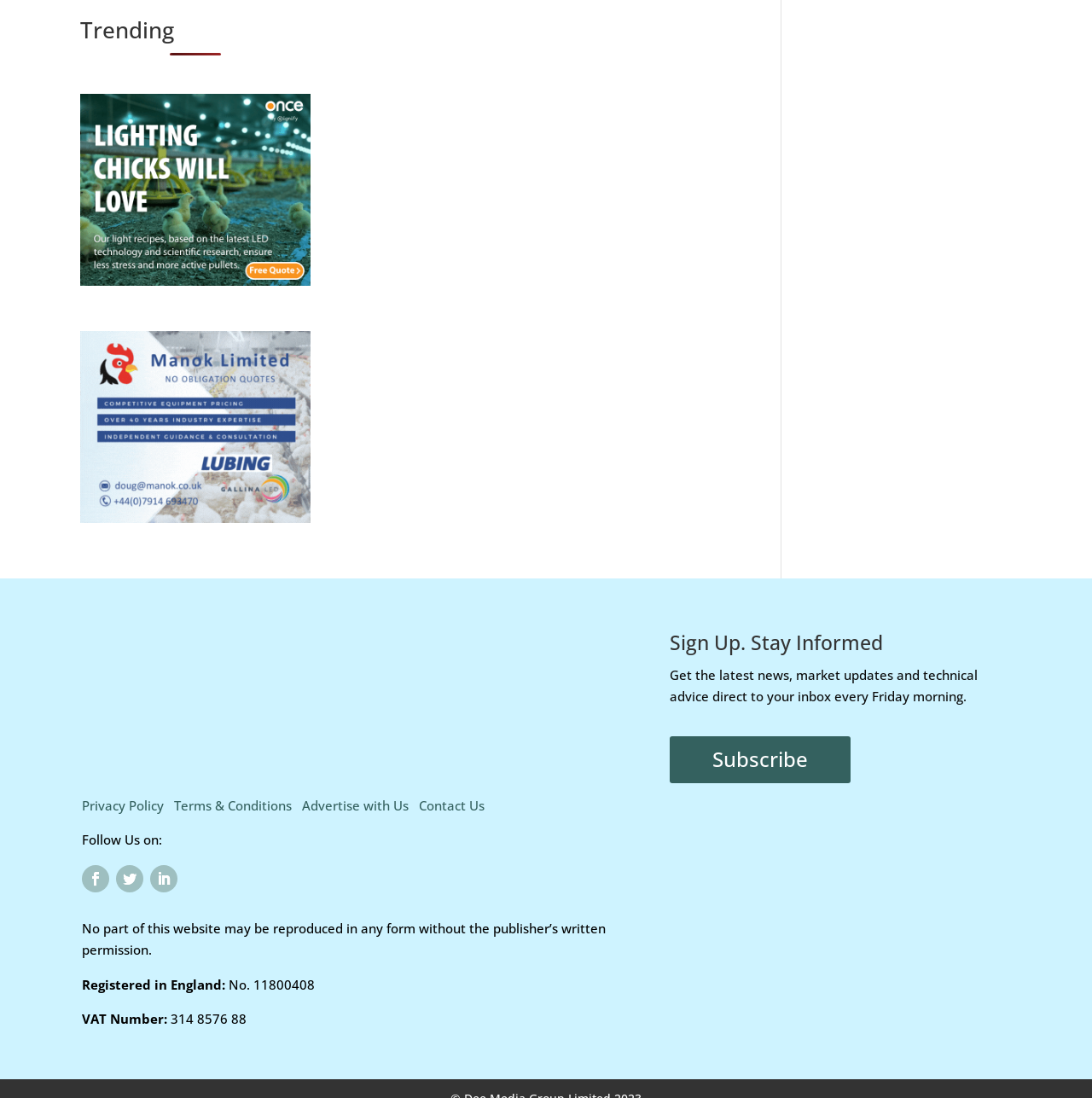What is the title of the first heading?
We need a detailed and meticulous answer to the question.

The first heading on the webpage is 'Trending', which is located at the top of the page with a bounding box of [0.073, 0.015, 0.284, 0.049].